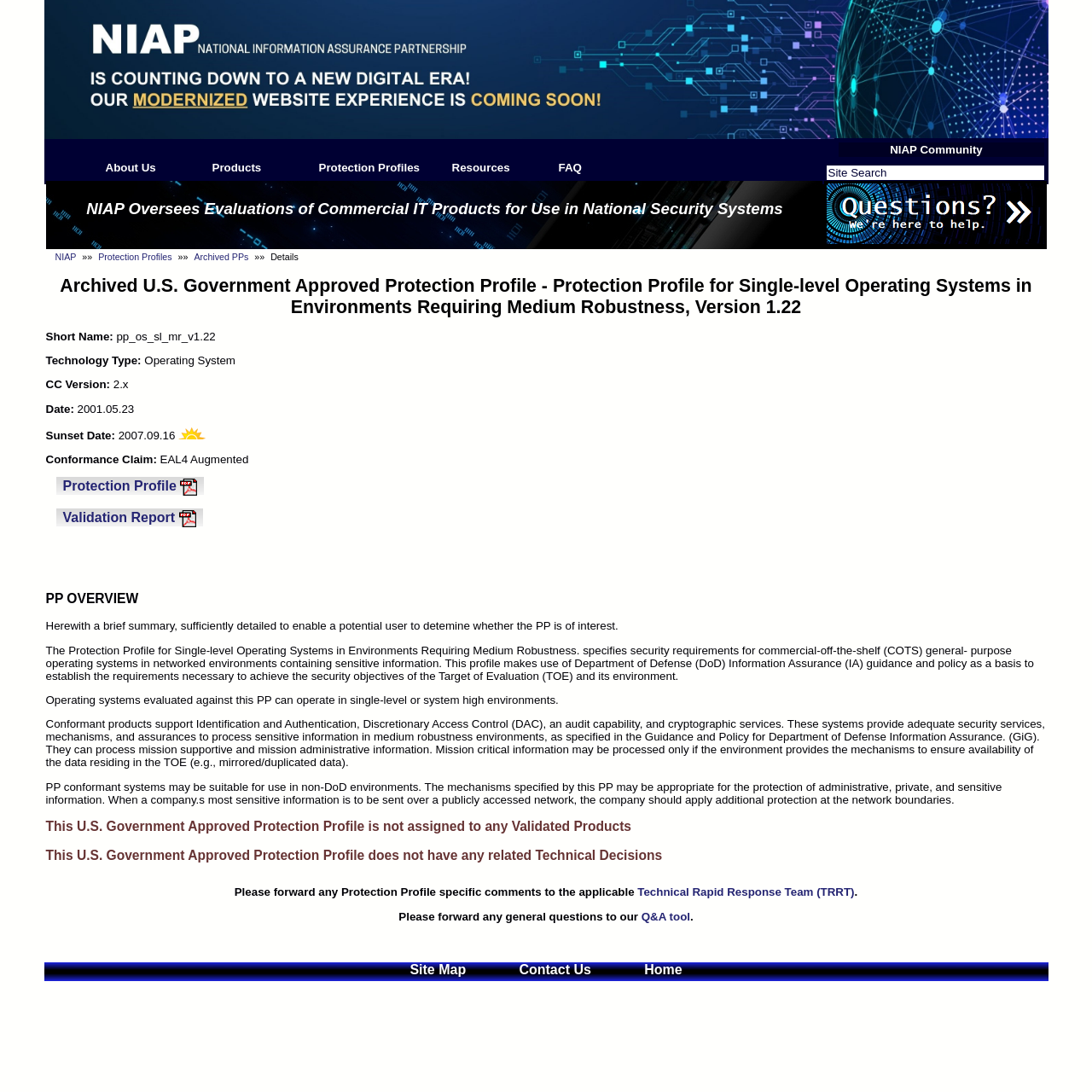Determine the bounding box coordinates of the clickable element necessary to fulfill the instruction: "Click on the 'Questions? We're here to help' link". Provide the coordinates as four float numbers within the 0 to 1 range, i.e., [left, top, right, bottom].

[0.754, 0.217, 0.958, 0.228]